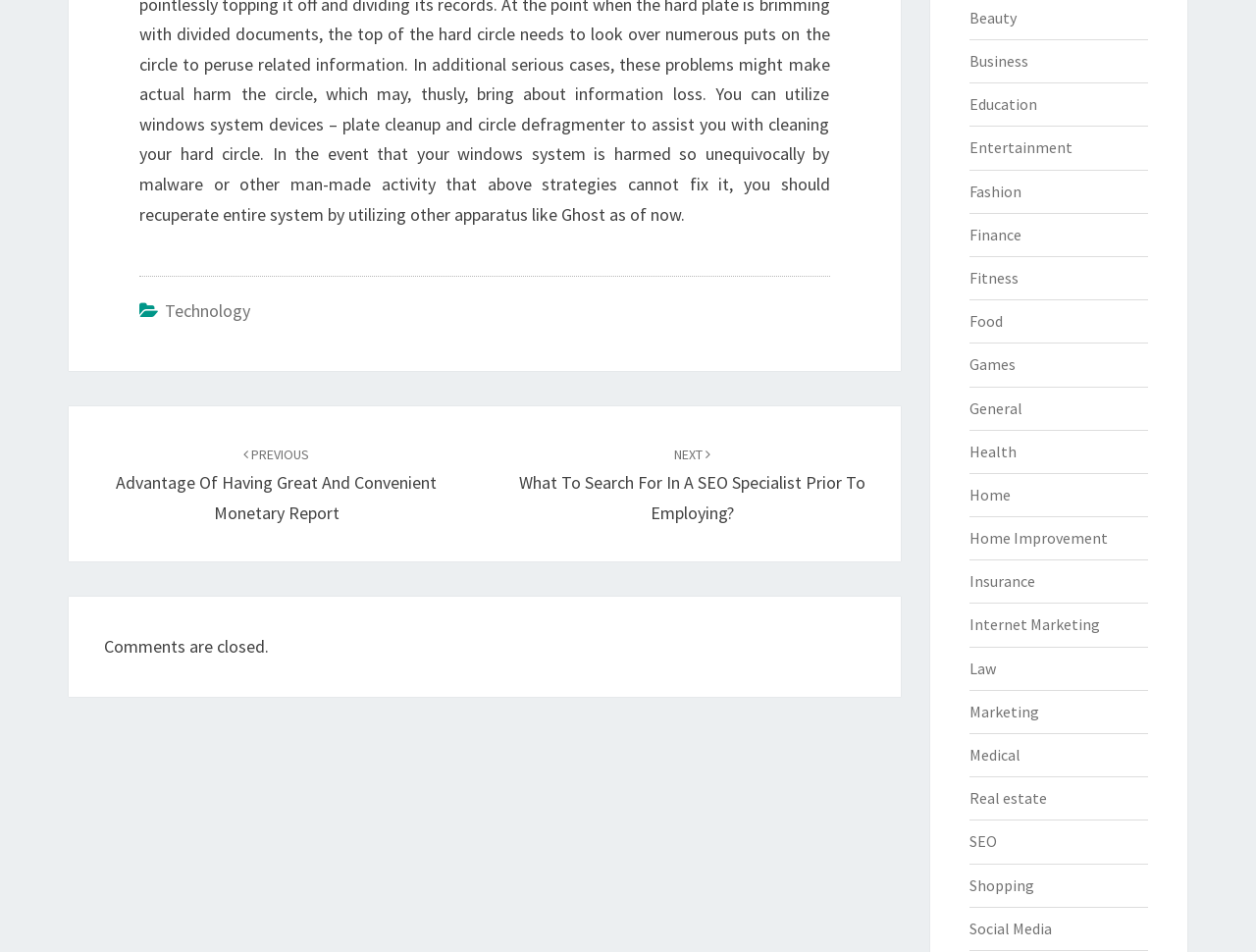Using the information in the image, give a comprehensive answer to the question: 
What is the navigation link above 'PREVIOUS Advantage Of Having Great And Convenient Monetary Report'?

The heading element with ID 92 has the text 'Post navigation', which is located above the link 'PREVIOUS Advantage Of Having Great And Convenient Monetary Report'.